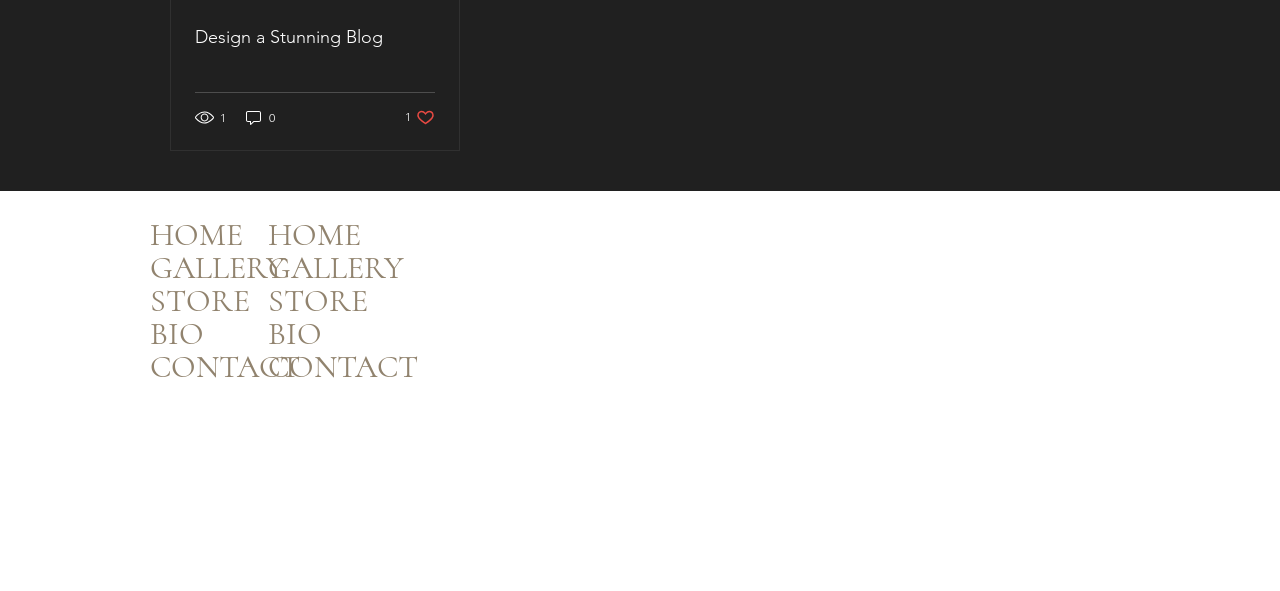Answer the question with a single word or phrase: 
How many likes does the blog post have?

1